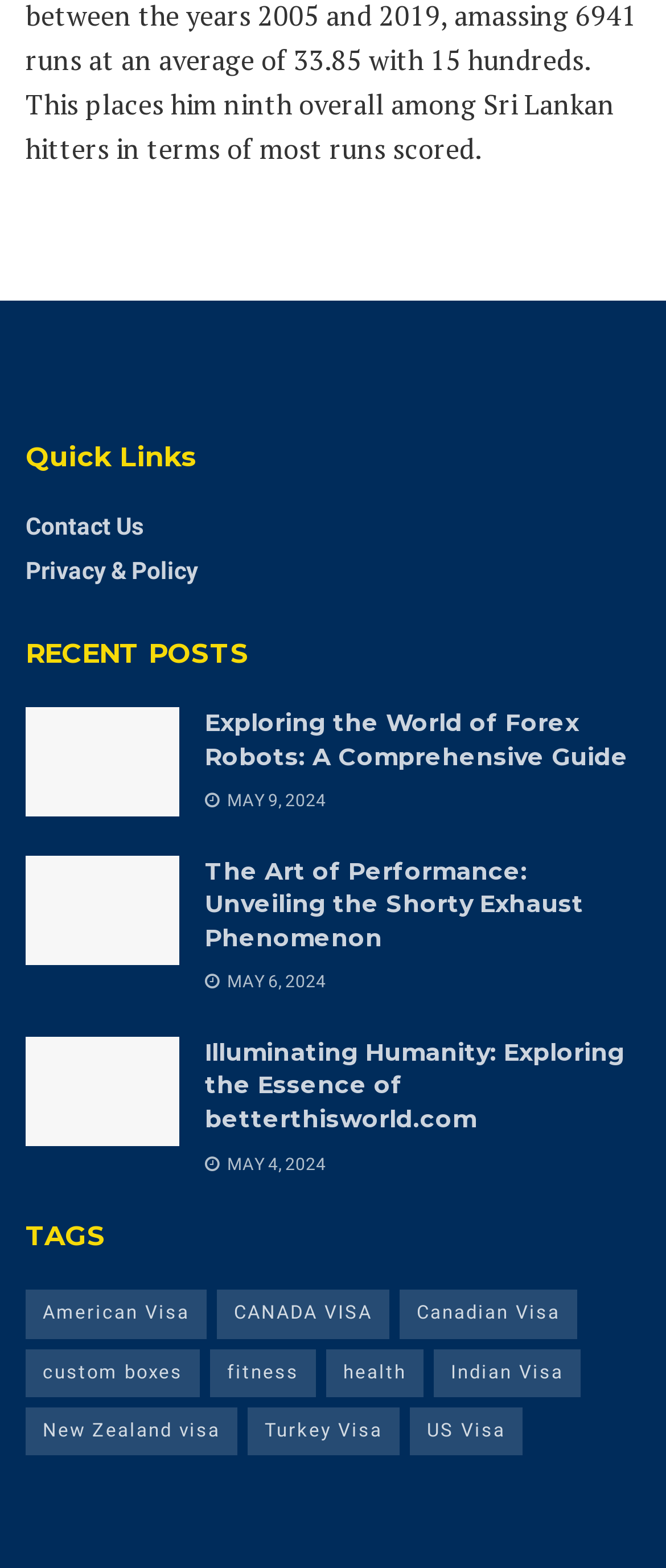Specify the bounding box coordinates of the element's region that should be clicked to achieve the following instruction: "Read about Exploring the World of Forex Robots". The bounding box coordinates consist of four float numbers between 0 and 1, in the format [left, top, right, bottom].

[0.308, 0.451, 0.962, 0.494]